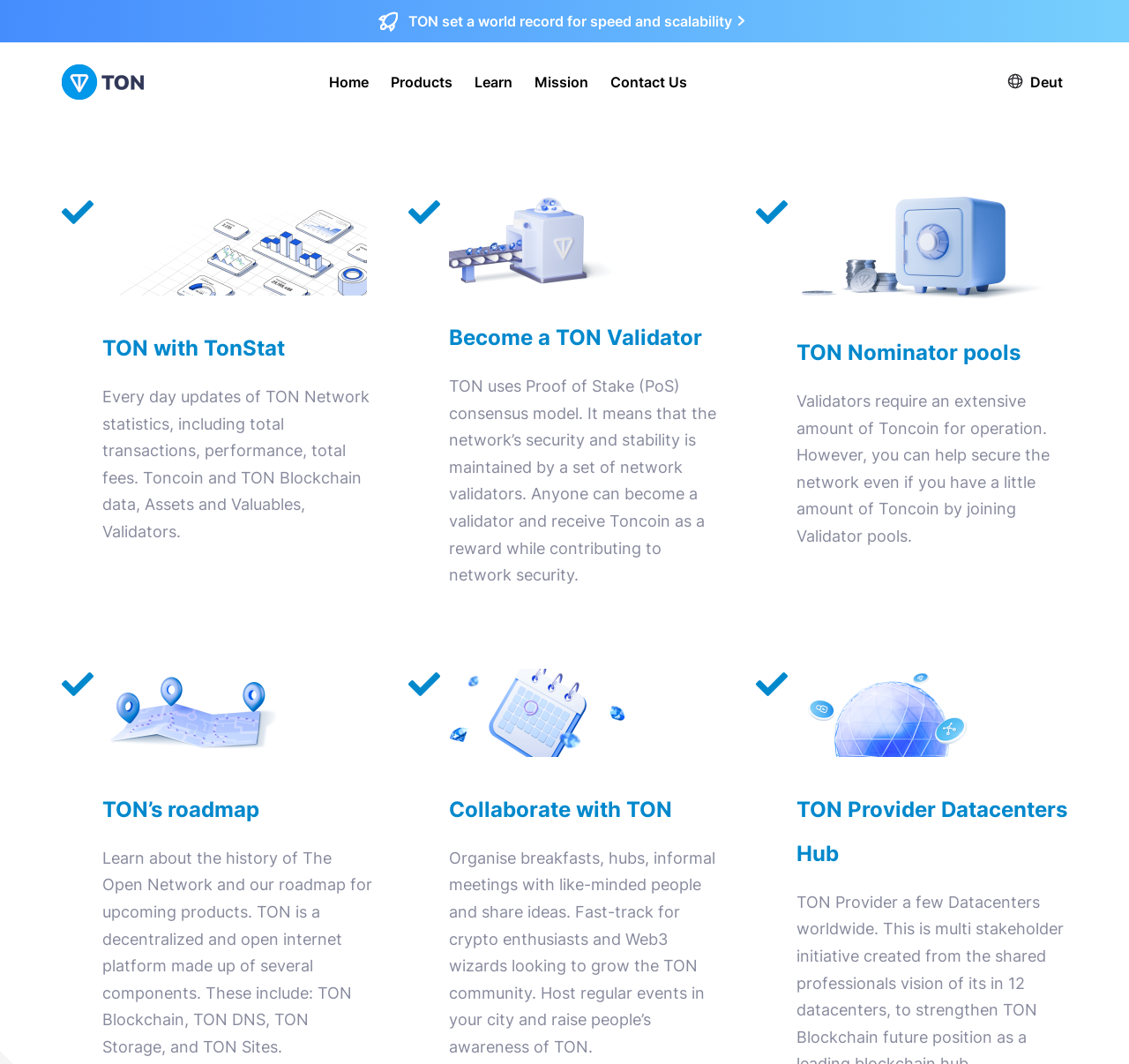Find the bounding box coordinates for the area that must be clicked to perform this action: "Become a TON Validator".

[0.398, 0.297, 0.622, 0.338]